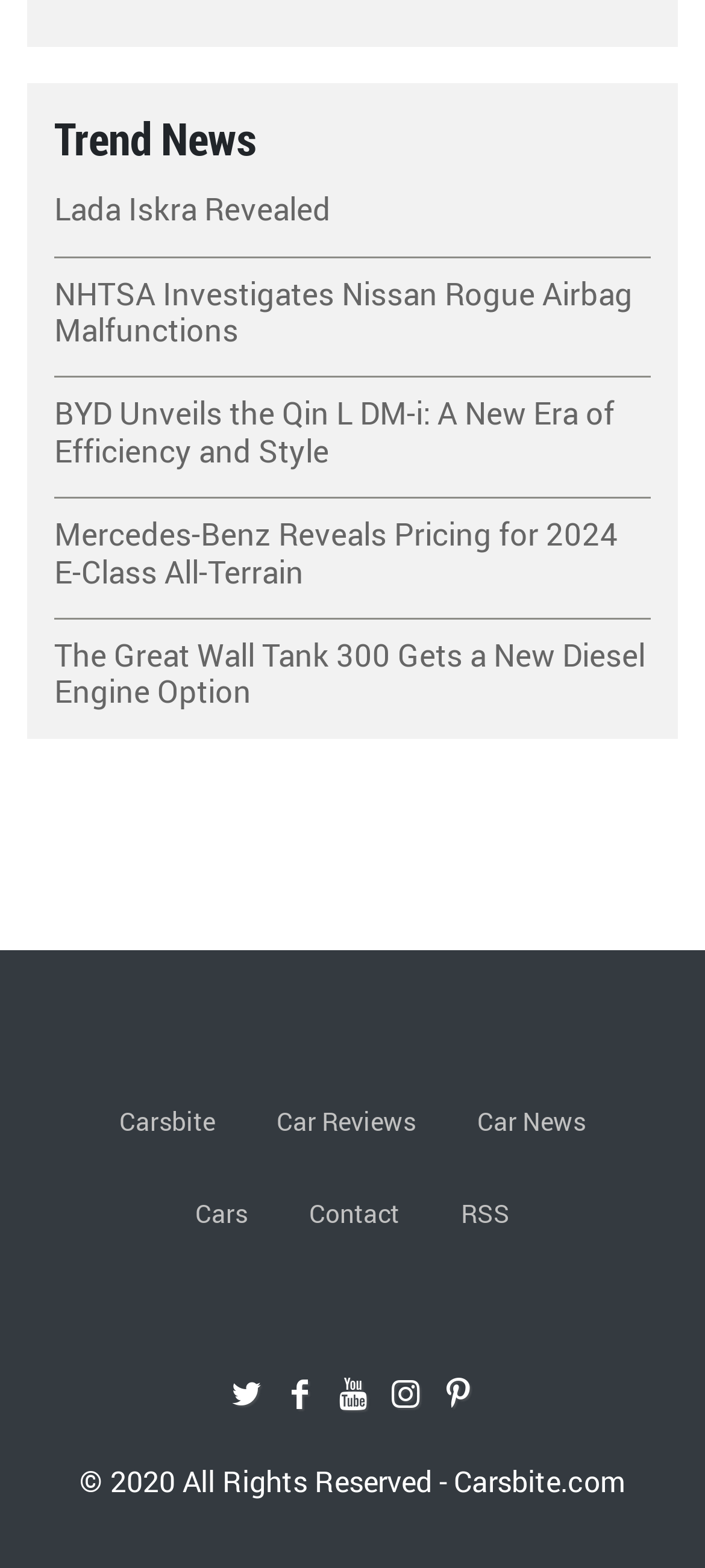Please identify the bounding box coordinates of the area that needs to be clicked to fulfill the following instruction: "Check Car News."

[0.677, 0.704, 0.831, 0.725]